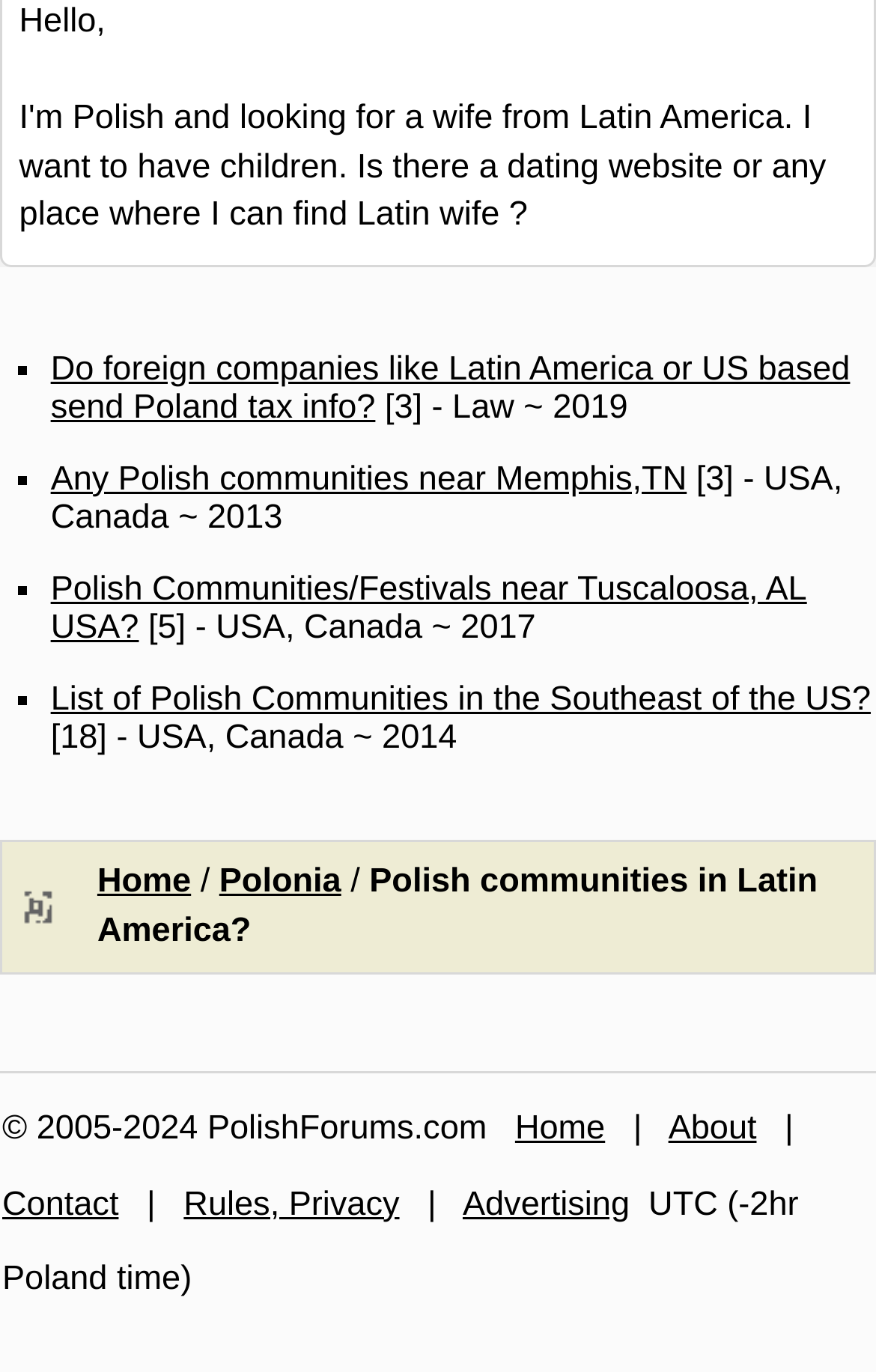What is the time zone mentioned in the footer?
From the image, provide a succinct answer in one word or a short phrase.

UTC (-2hr Poland time)